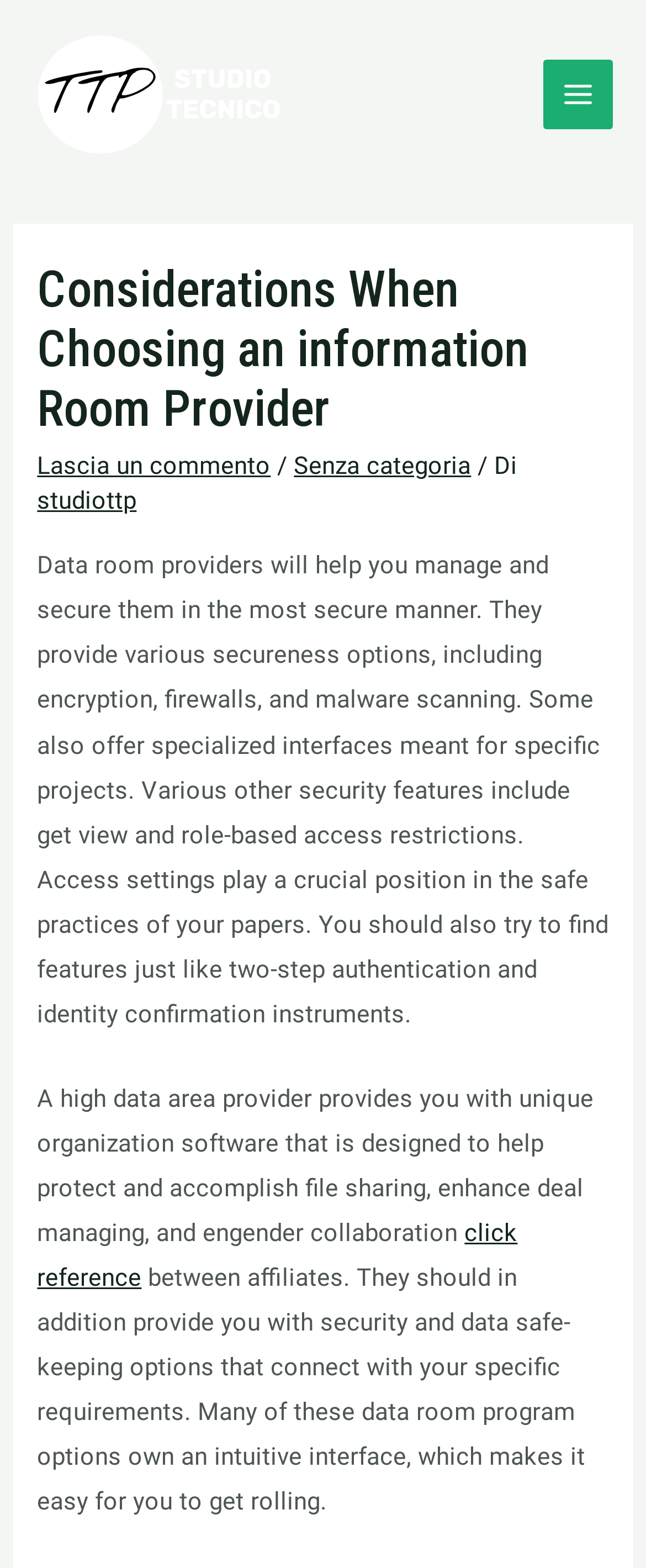Please examine the image and answer the question with a detailed explanation:
What is the benefit of a high data area provider?

The webpage states that a high data area provider provides unique organization software that is designed to help protect and accomplish file sharing, enhance deal managing, and engender collaboration between affiliates.